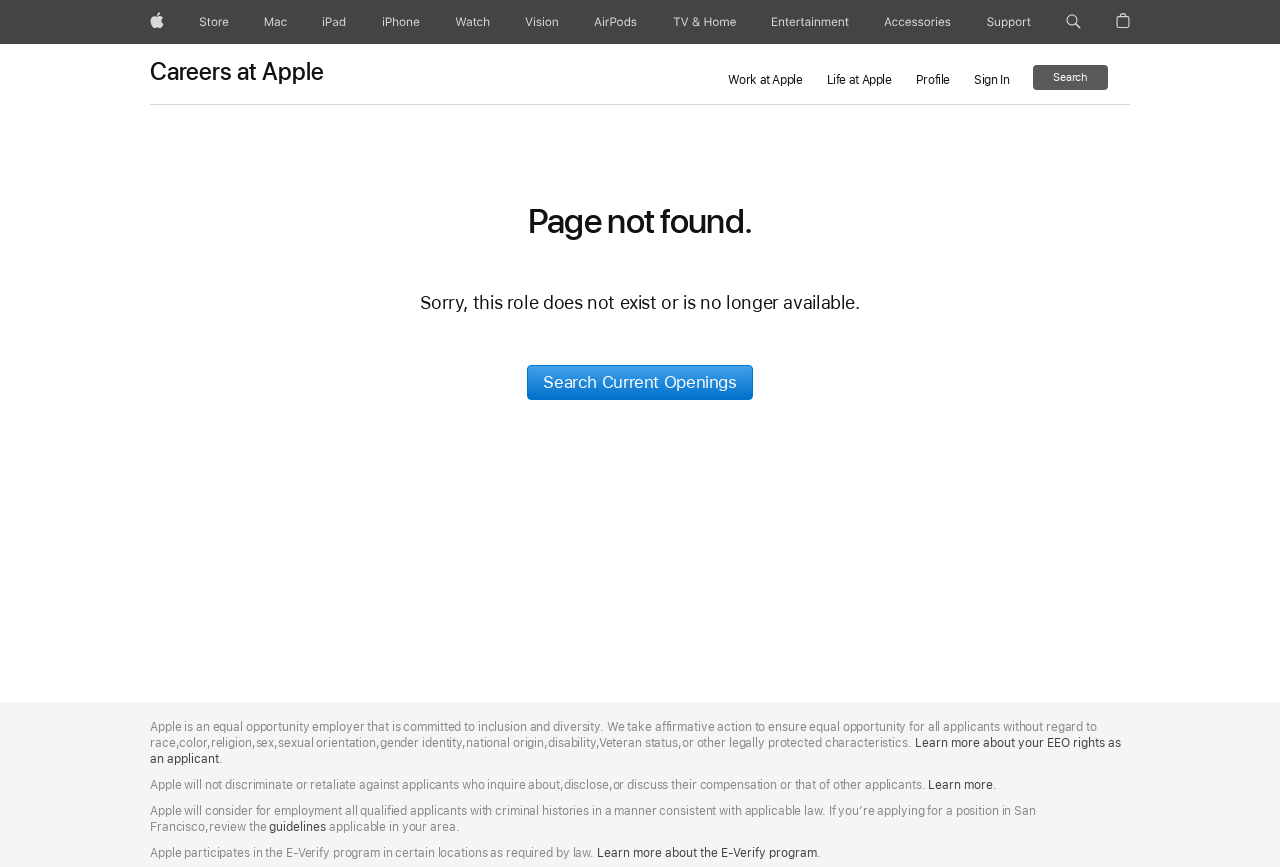What is the purpose of the 'Search Jobs at Apple' link?
Look at the image and respond to the question as thoroughly as possible.

The purpose of the 'Search Jobs at Apple' link is to allow users to search for available job openings at Apple, as it is likely to redirect to a job search page or a list of current job openings.